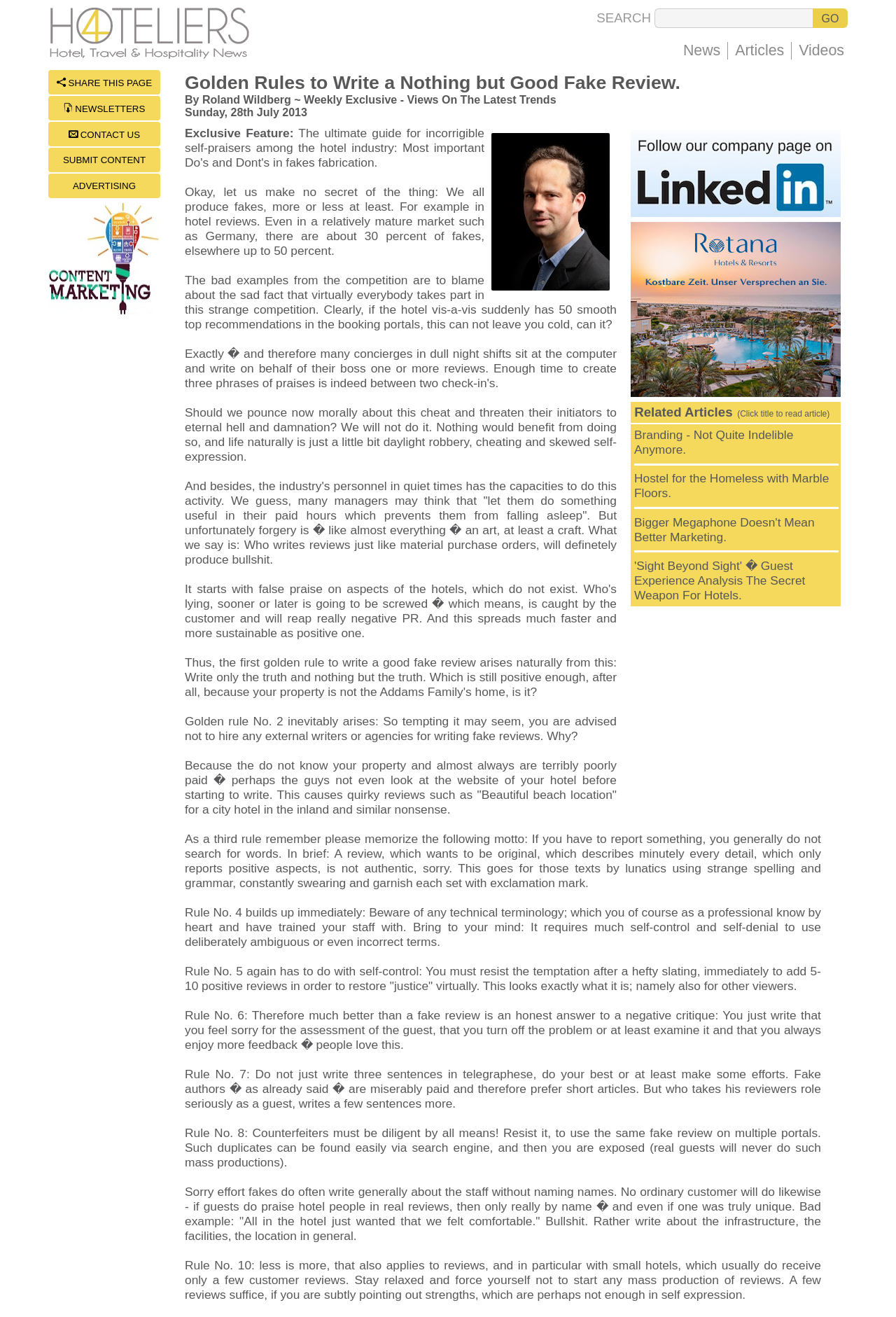Using the provided element description, identify the bounding box coordinates as (top-left x, top-left y, bottom-right x, bottom-right y). Ensure all values are between 0 and 1. Description:  SHARE THIS PAGE

[0.054, 0.053, 0.179, 0.072]